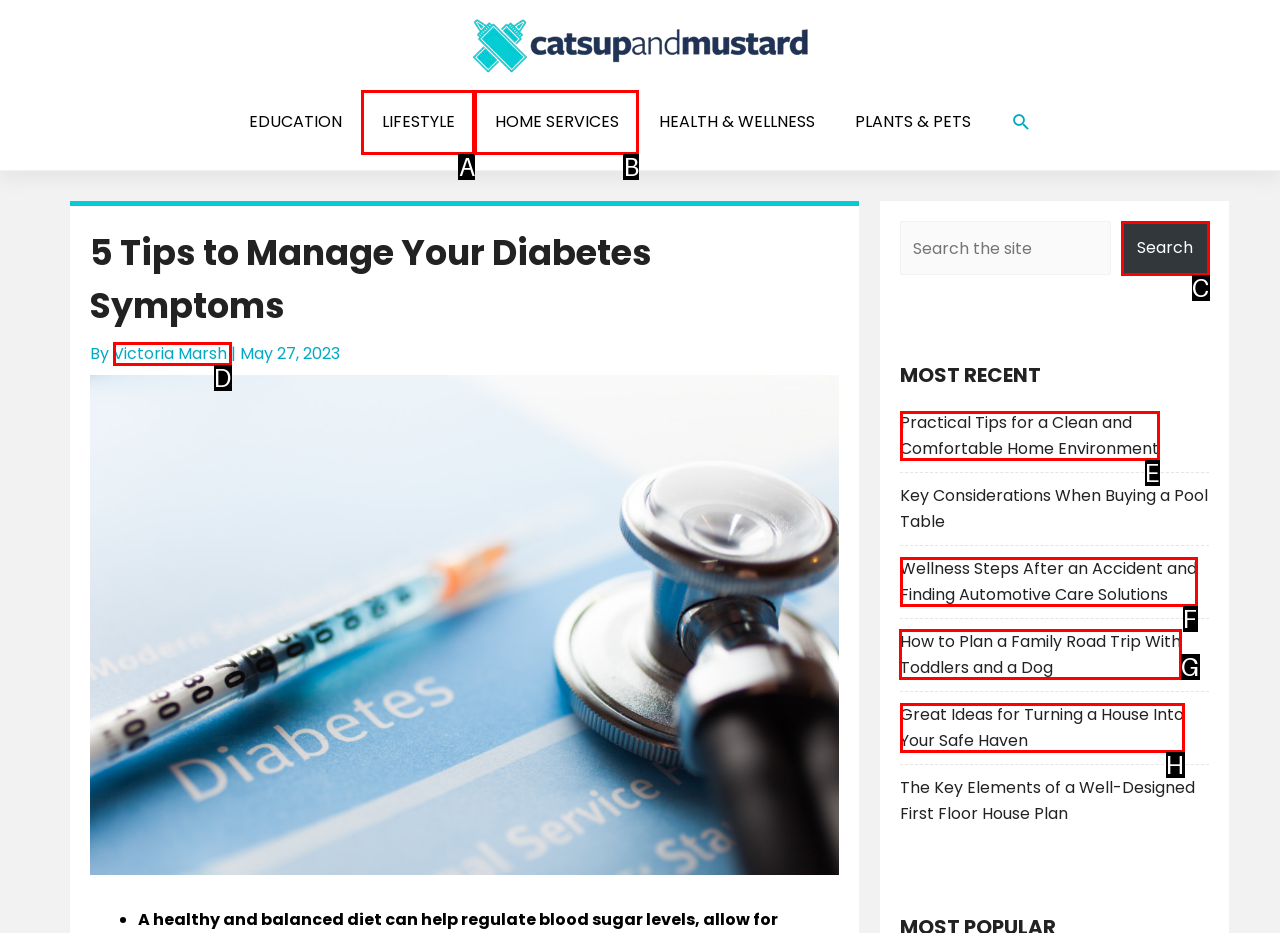Tell me which one HTML element I should click to complete the following task: Learn about planning a family road trip Answer with the option's letter from the given choices directly.

G